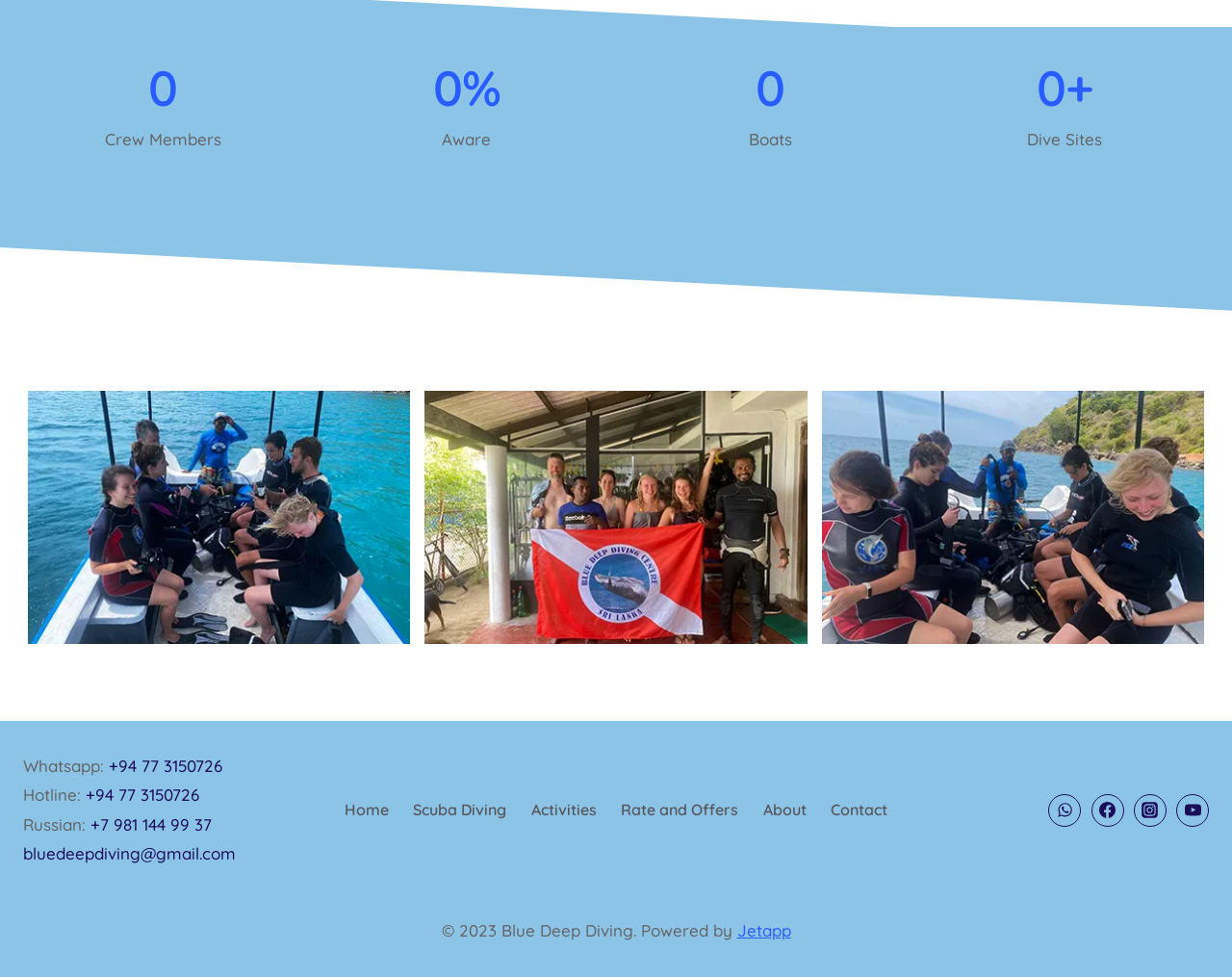What is the email address of the diving company?
Using the image as a reference, give a one-word or short phrase answer.

bluedeepdiving@gmail.com